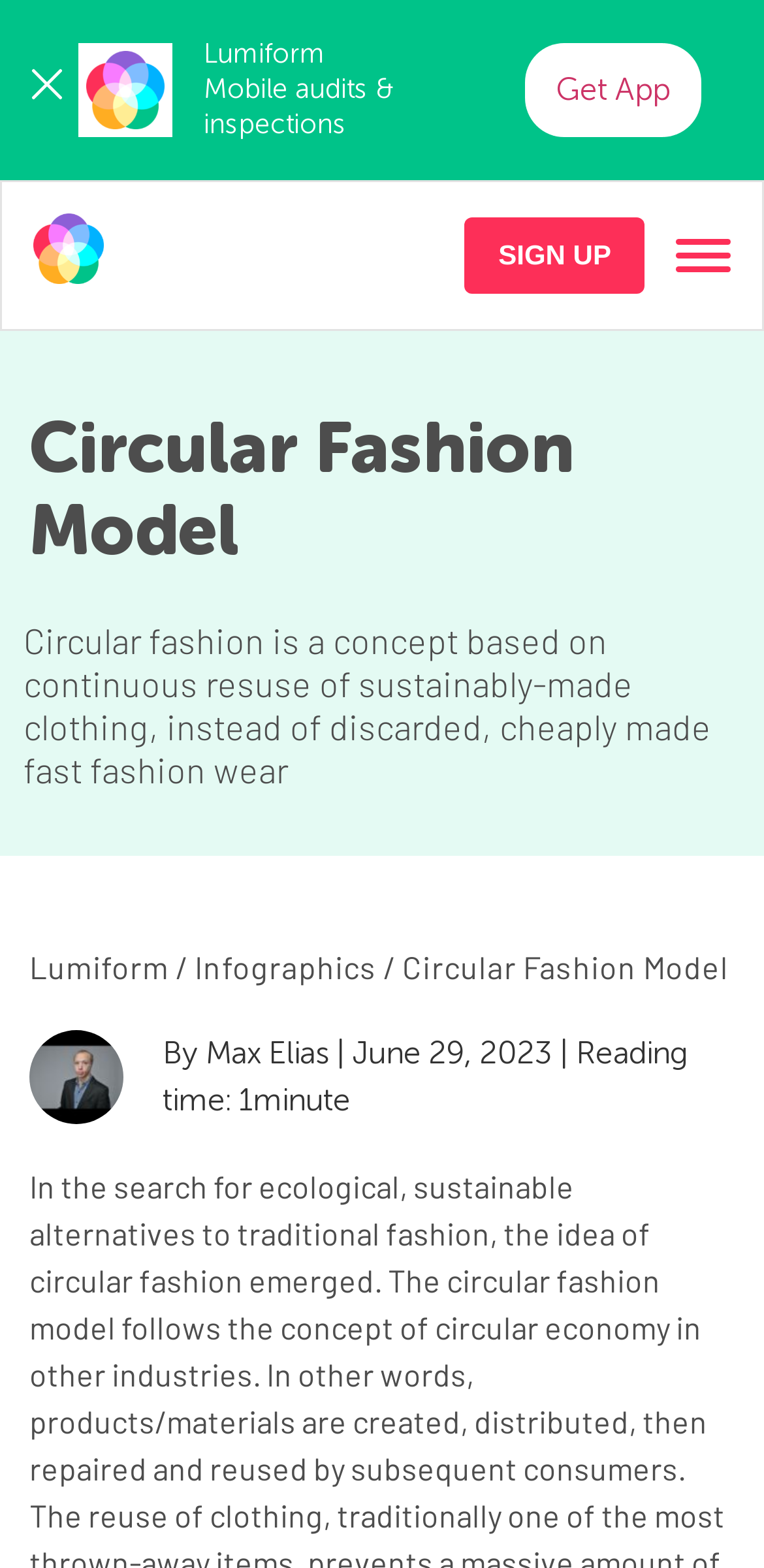Give a concise answer of one word or phrase to the question: 
What is the reading time of the article?

1 minute